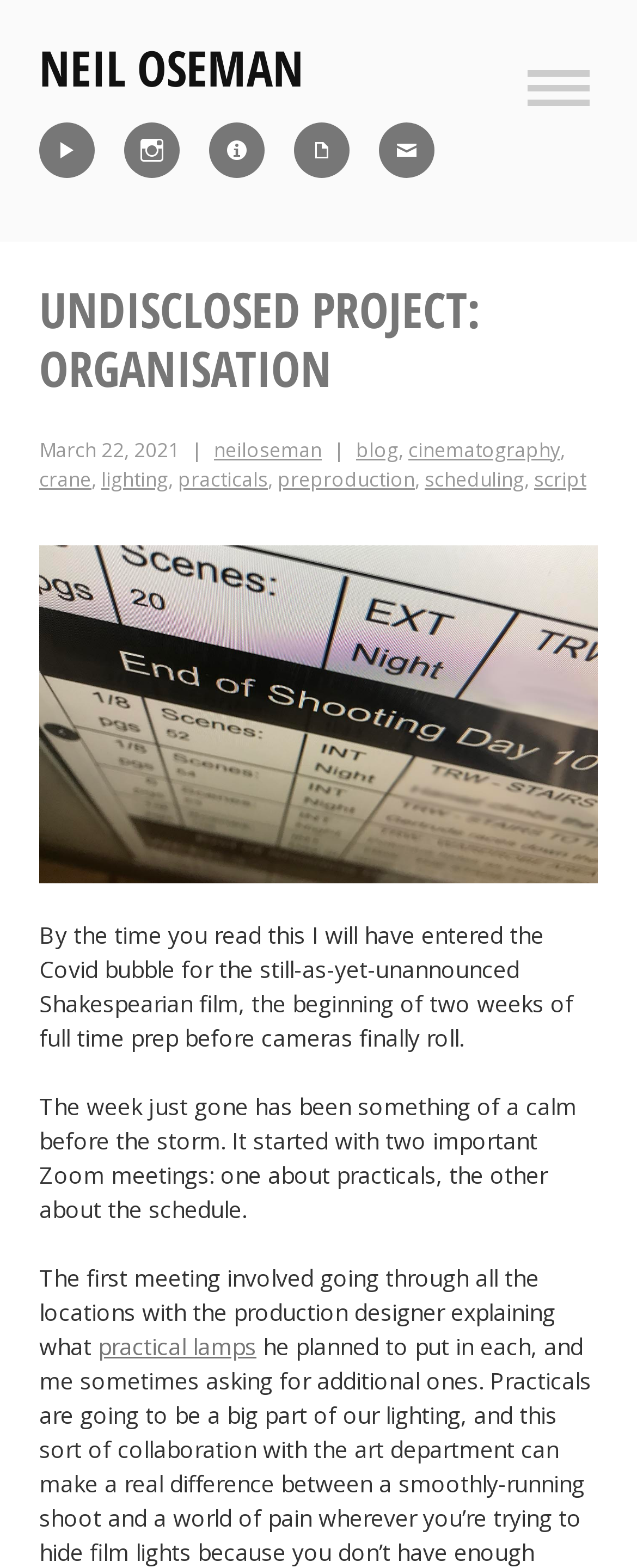Please determine the bounding box coordinates for the element with the description: "practicals".

[0.279, 0.296, 0.421, 0.314]